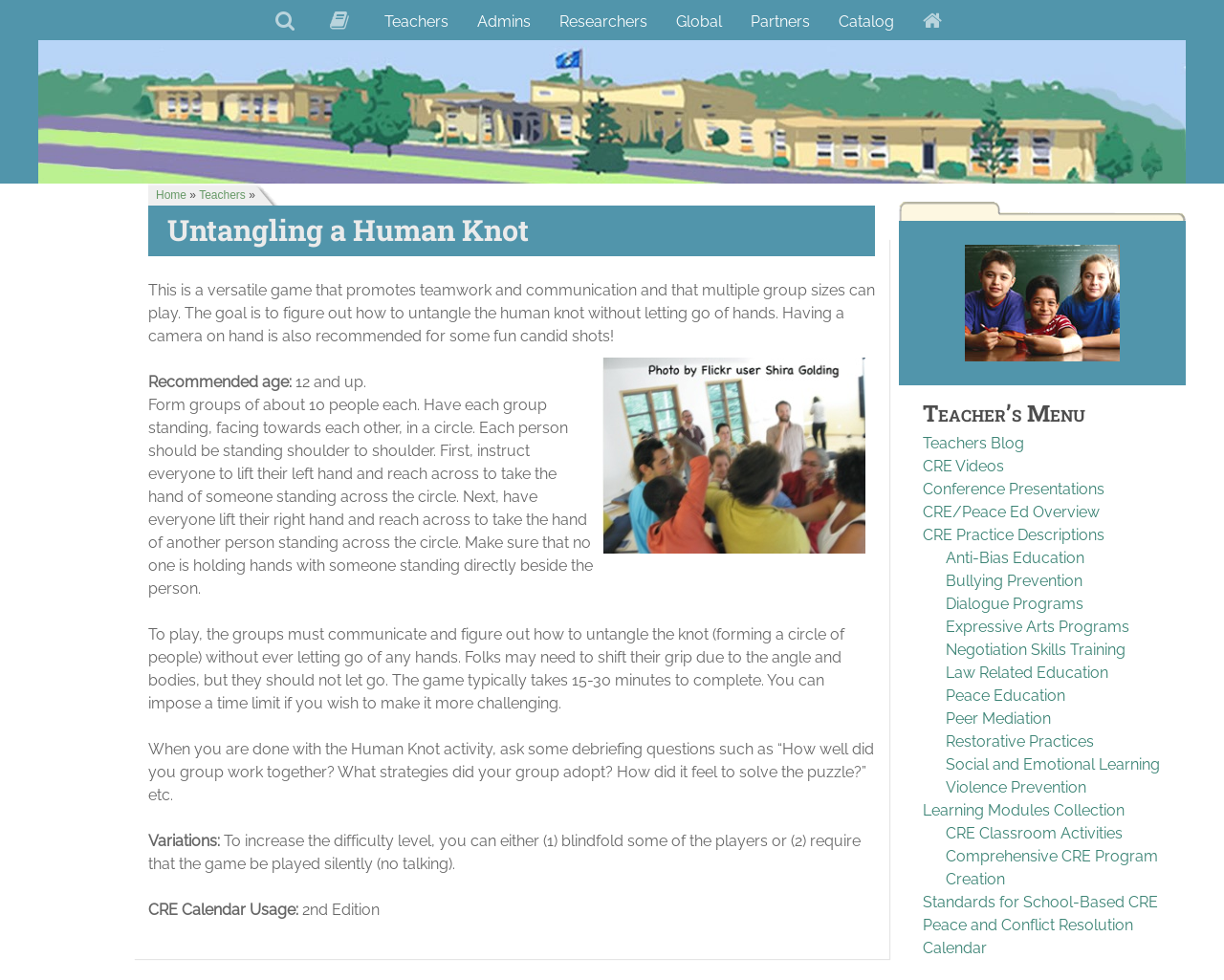Find the bounding box coordinates of the area to click in order to follow the instruction: "Learn about 'Anti-Bias Education'".

[0.773, 0.56, 0.886, 0.578]